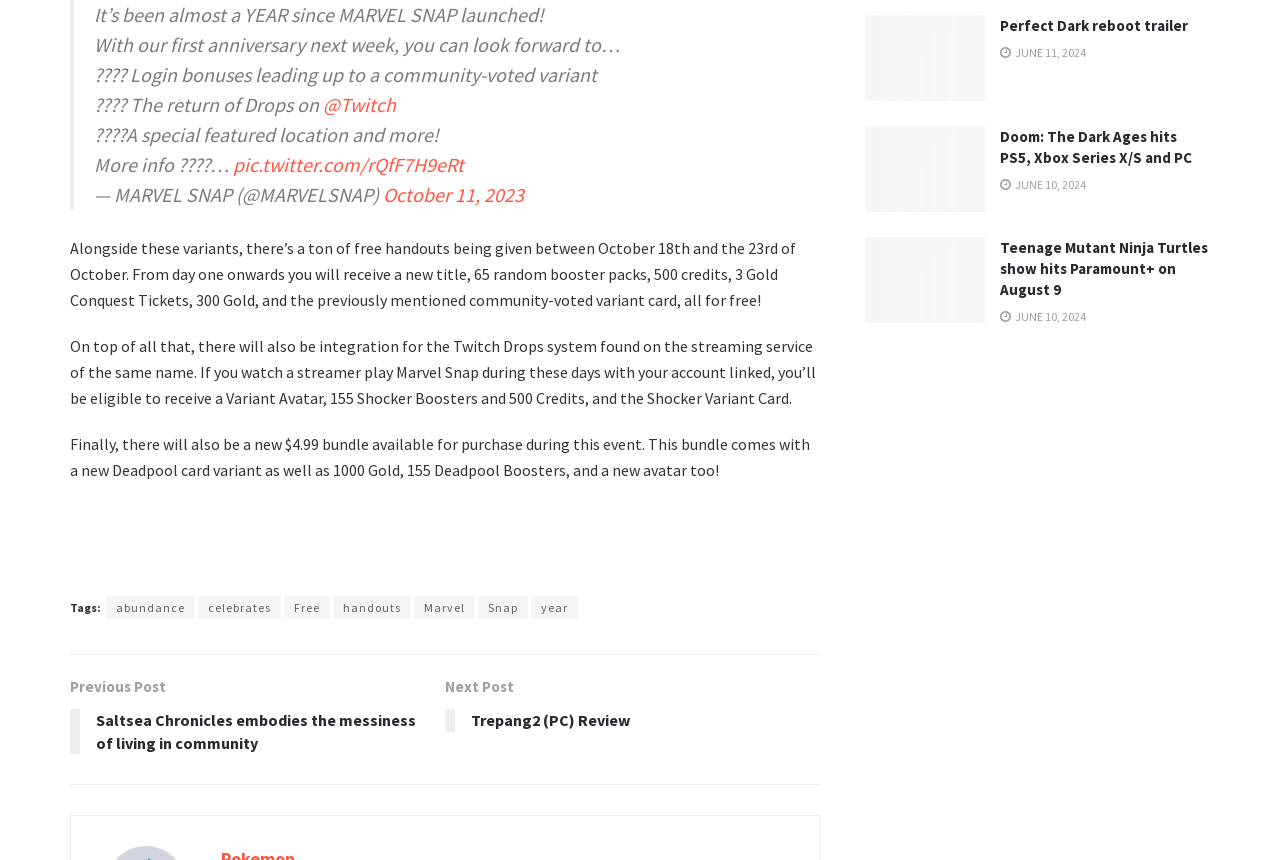What is the price of the new bundle?
Answer the question in a detailed and comprehensive manner.

The new bundle available for purchase during the event comes with a new Deadpool card variant, 1000 Gold, 155 Deadpool Boosters, and a new avatar, and it costs $4.99, as mentioned in the text 'Finally, there will also be a new $4.99 bundle available for purchase during this event.'